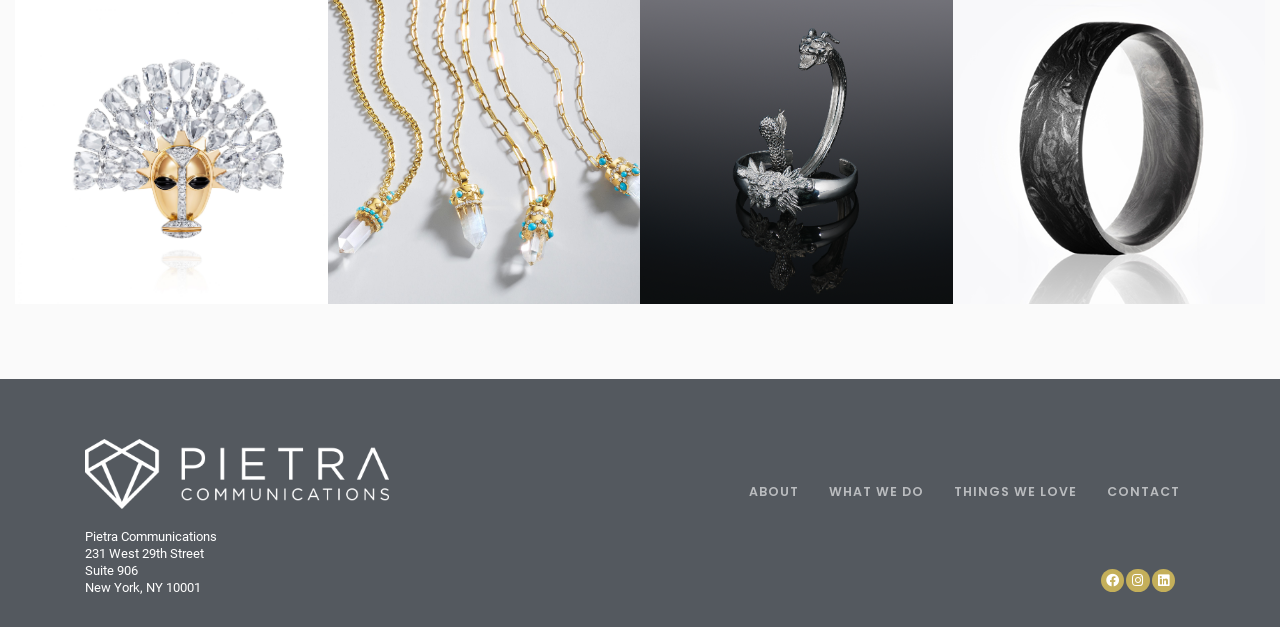What is the name of the company?
Refer to the image and respond with a one-word or short-phrase answer.

Pietra Communications